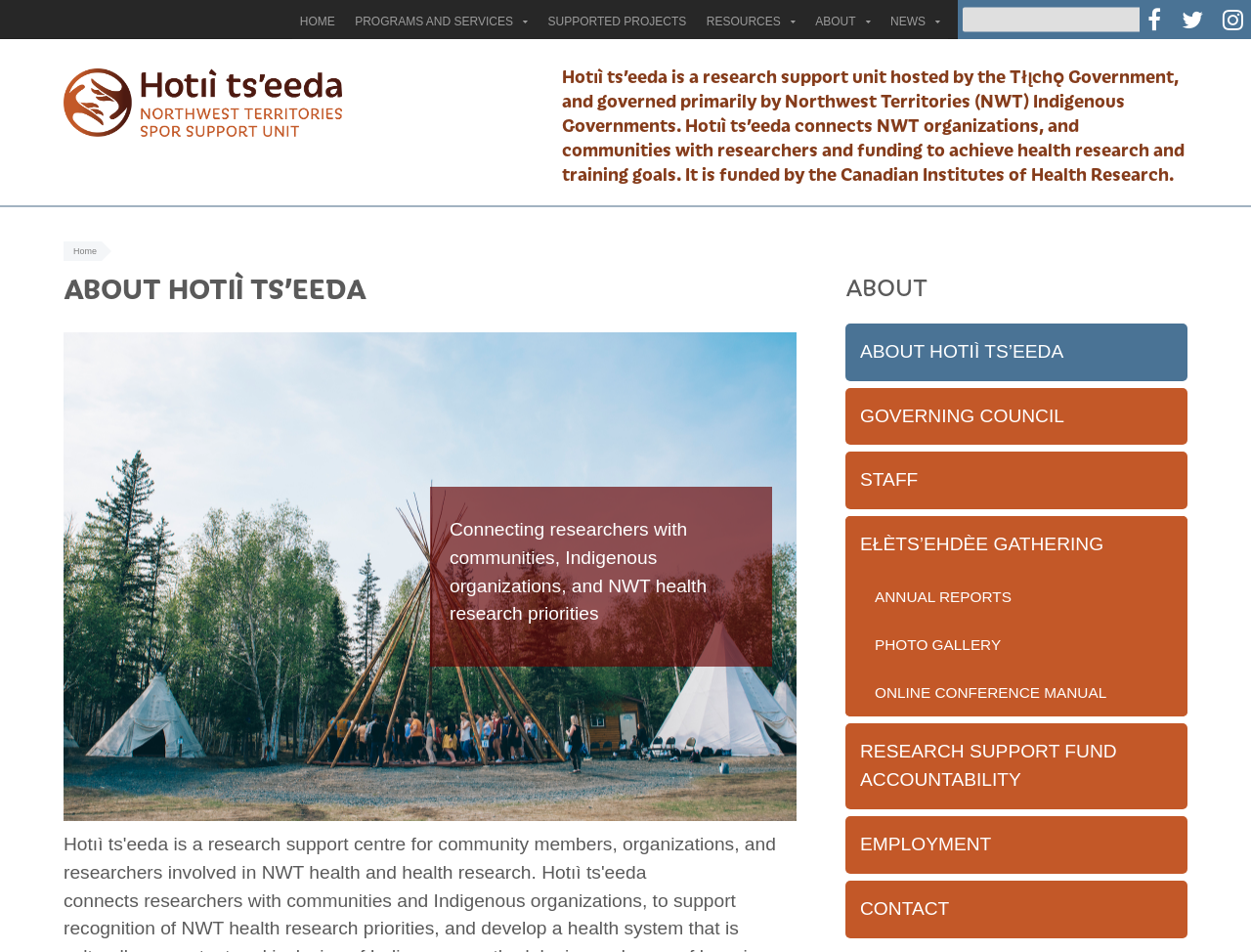Provide the bounding box coordinates in the format (top-left x, top-left y, bottom-right x, bottom-right y). All values are floating point numbers between 0 and 1. Determine the bounding box coordinate of the UI element described as: News

[0.705, 0.0, 0.758, 0.045]